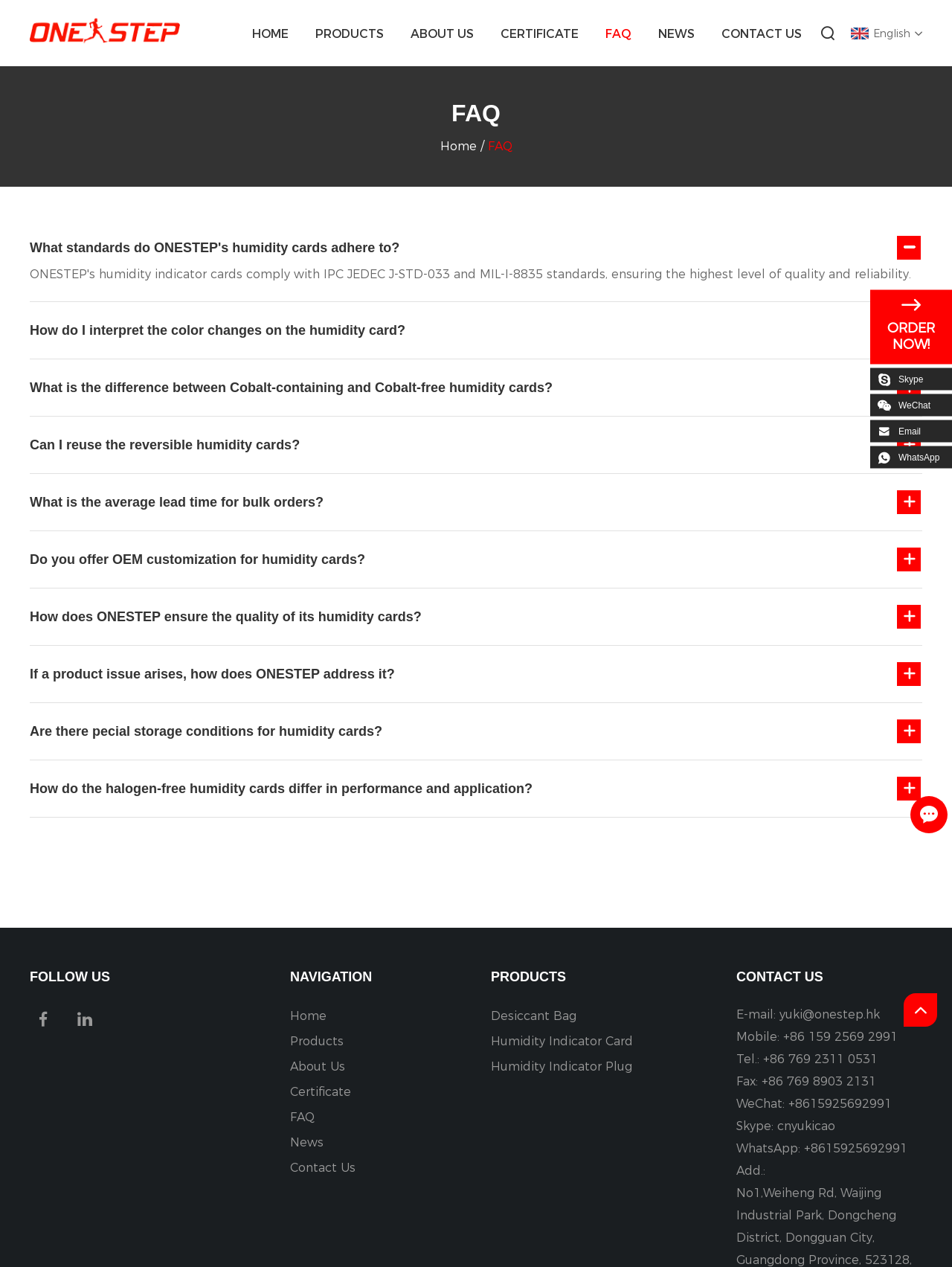Find the bounding box of the UI element described as: "WhatsApp". The bounding box coordinates should be given as four float values between 0 and 1, i.e., [left, top, right, bottom].

[0.914, 0.352, 1.0, 0.37]